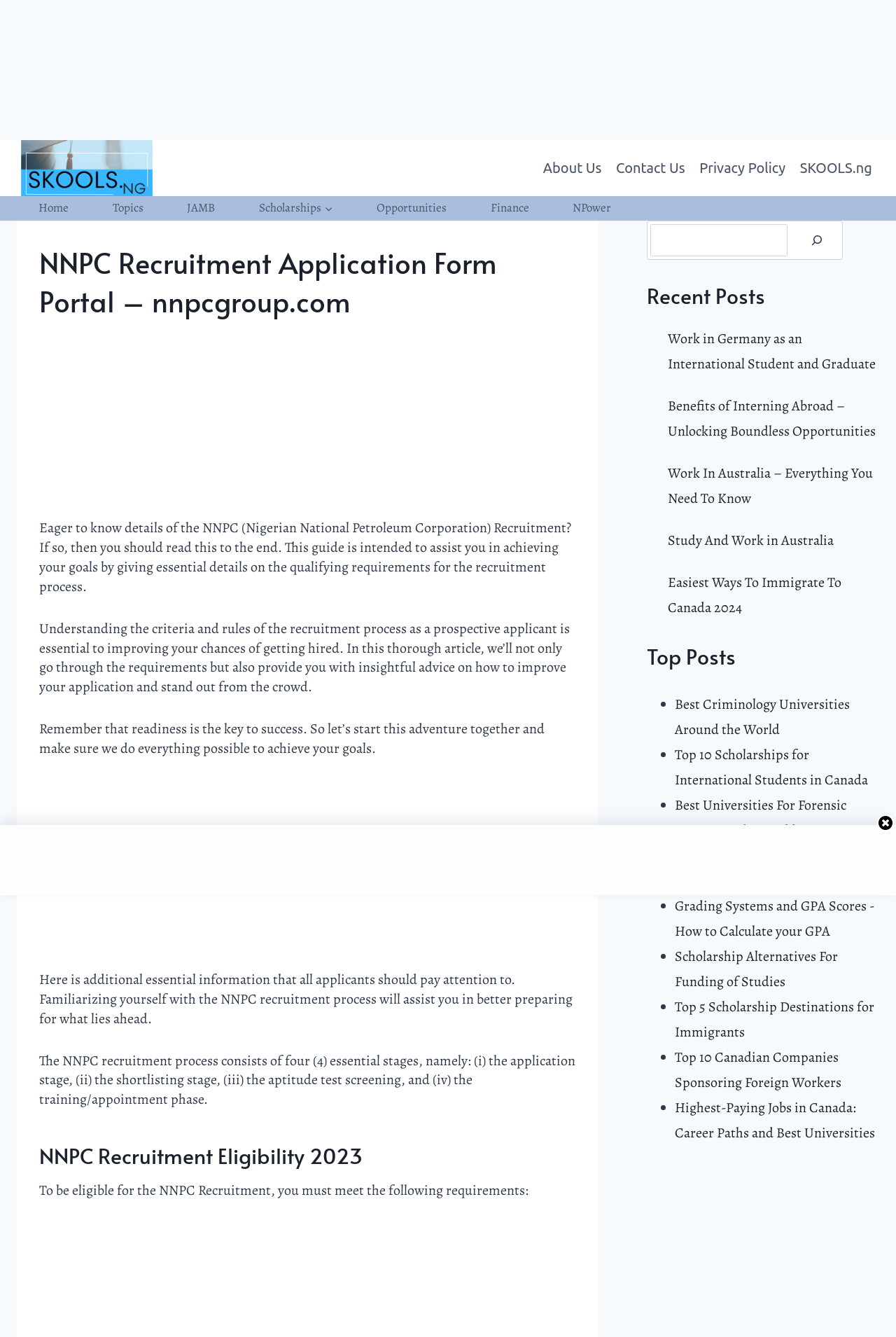Determine the bounding box coordinates of the region that needs to be clicked to achieve the task: "Scroll to top".

[0.958, 0.643, 0.977, 0.655]